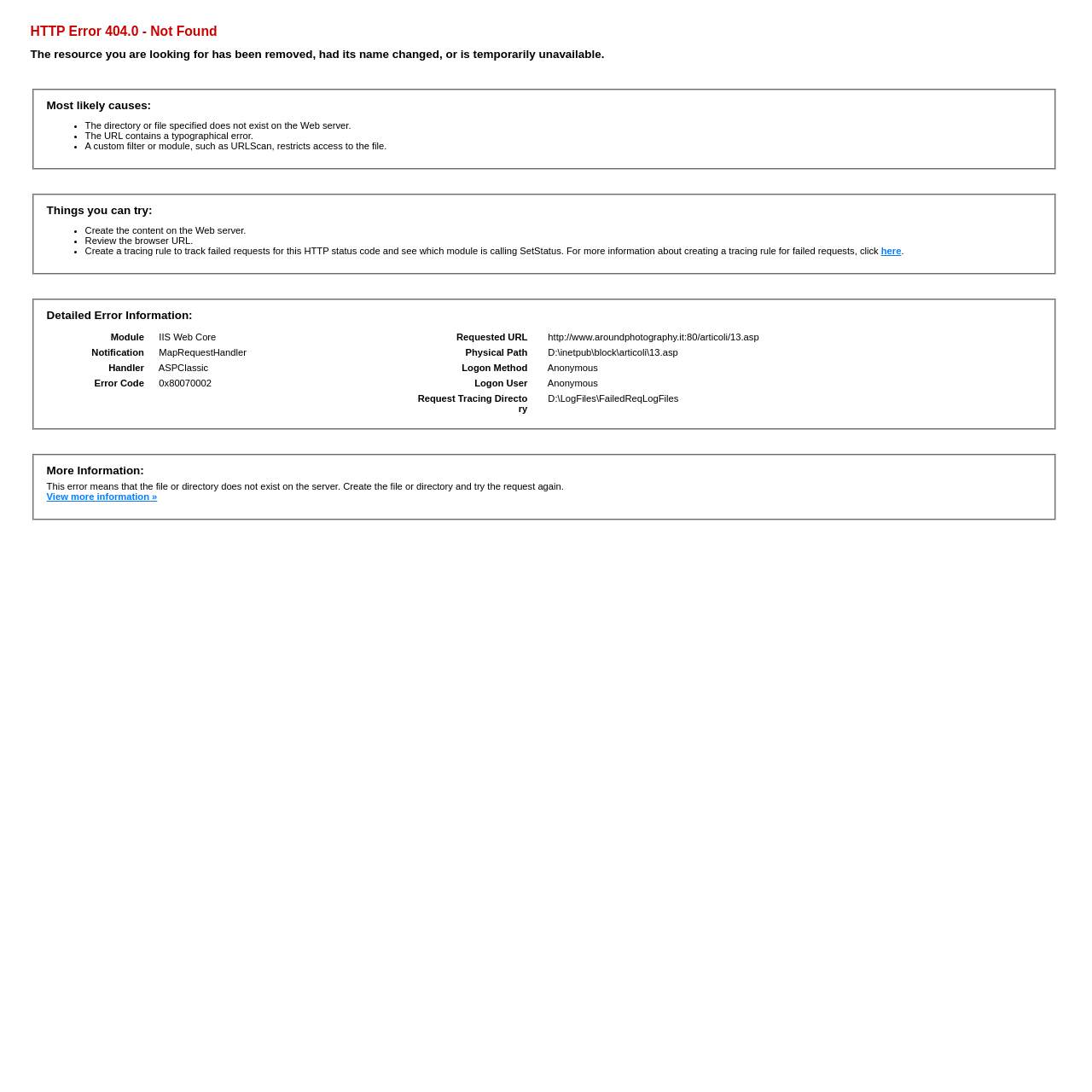Locate the bounding box coordinates of the UI element described by: "View more information »". The bounding box coordinates should consist of four float numbers between 0 and 1, i.e., [left, top, right, bottom].

[0.043, 0.45, 0.144, 0.459]